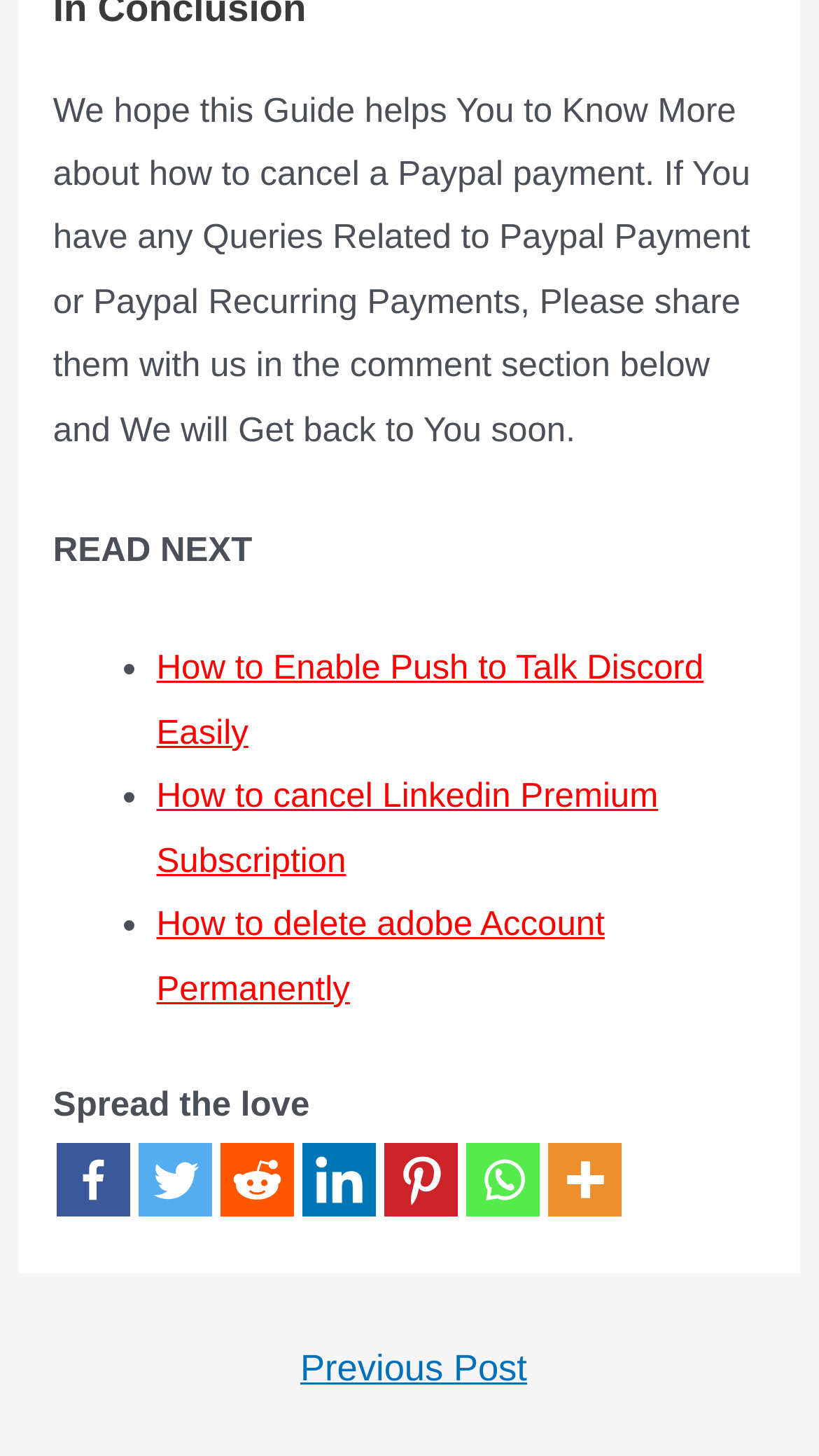What is the topic of the current article?
Please use the visual content to give a single word or phrase answer.

Canceling a Paypal payment